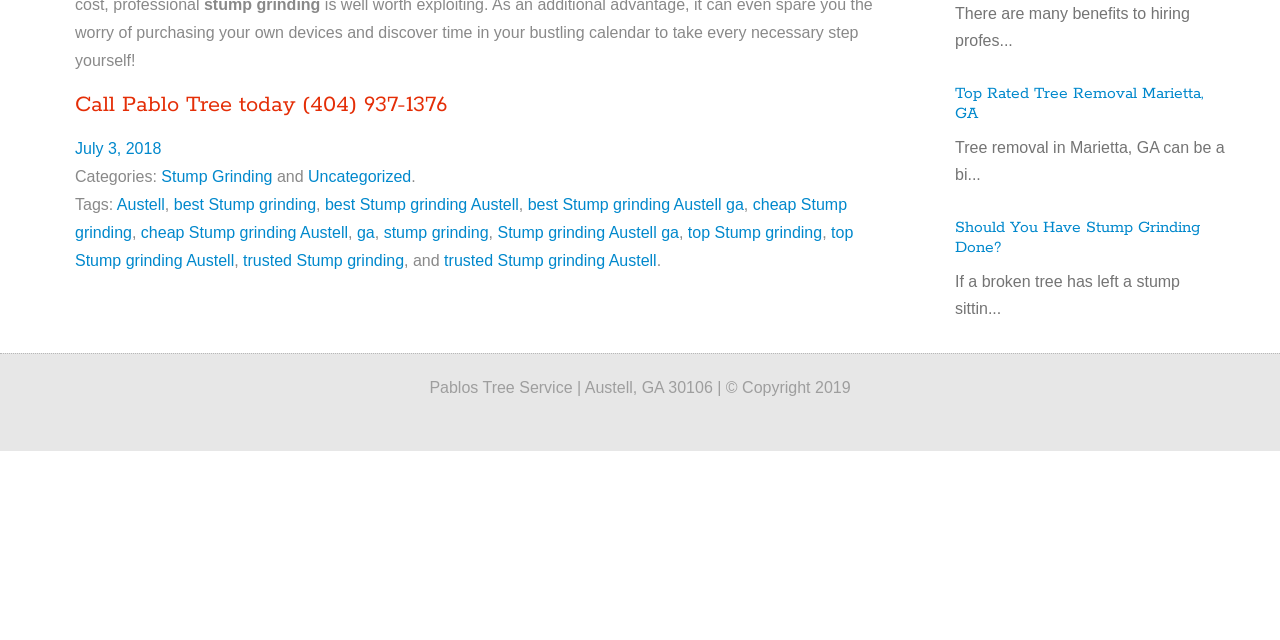Provide the bounding box coordinates for the specified HTML element described in this description: "best Stump grinding Austell ga". The coordinates should be four float numbers ranging from 0 to 1, in the format [left, top, right, bottom].

[0.412, 0.306, 0.581, 0.333]